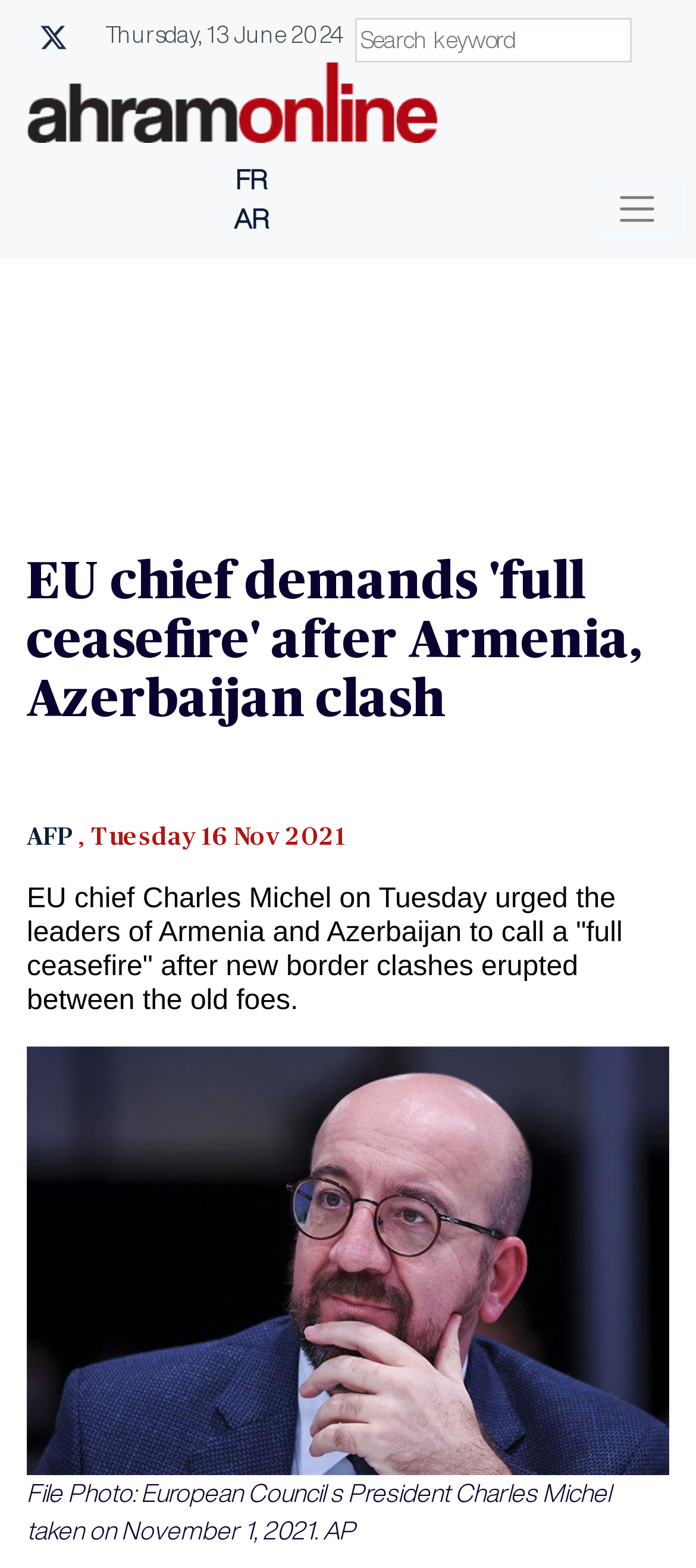Use a single word or phrase to answer the question: What is the date mentioned in the webpage?

Thursday, 13 June 2024